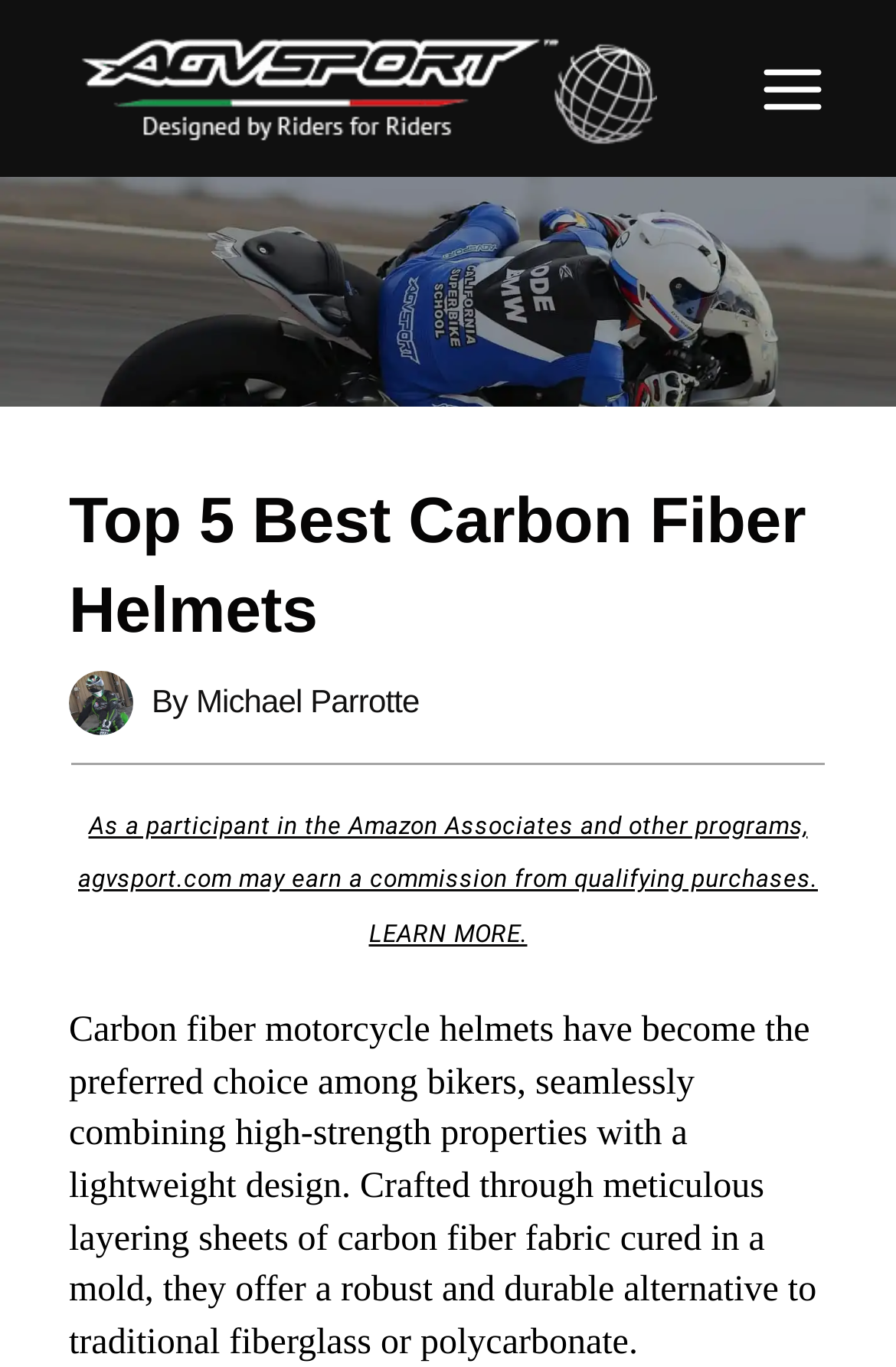What is the material used to make the helmets?
Look at the image and answer with only one word or phrase.

Carbon fiber fabric